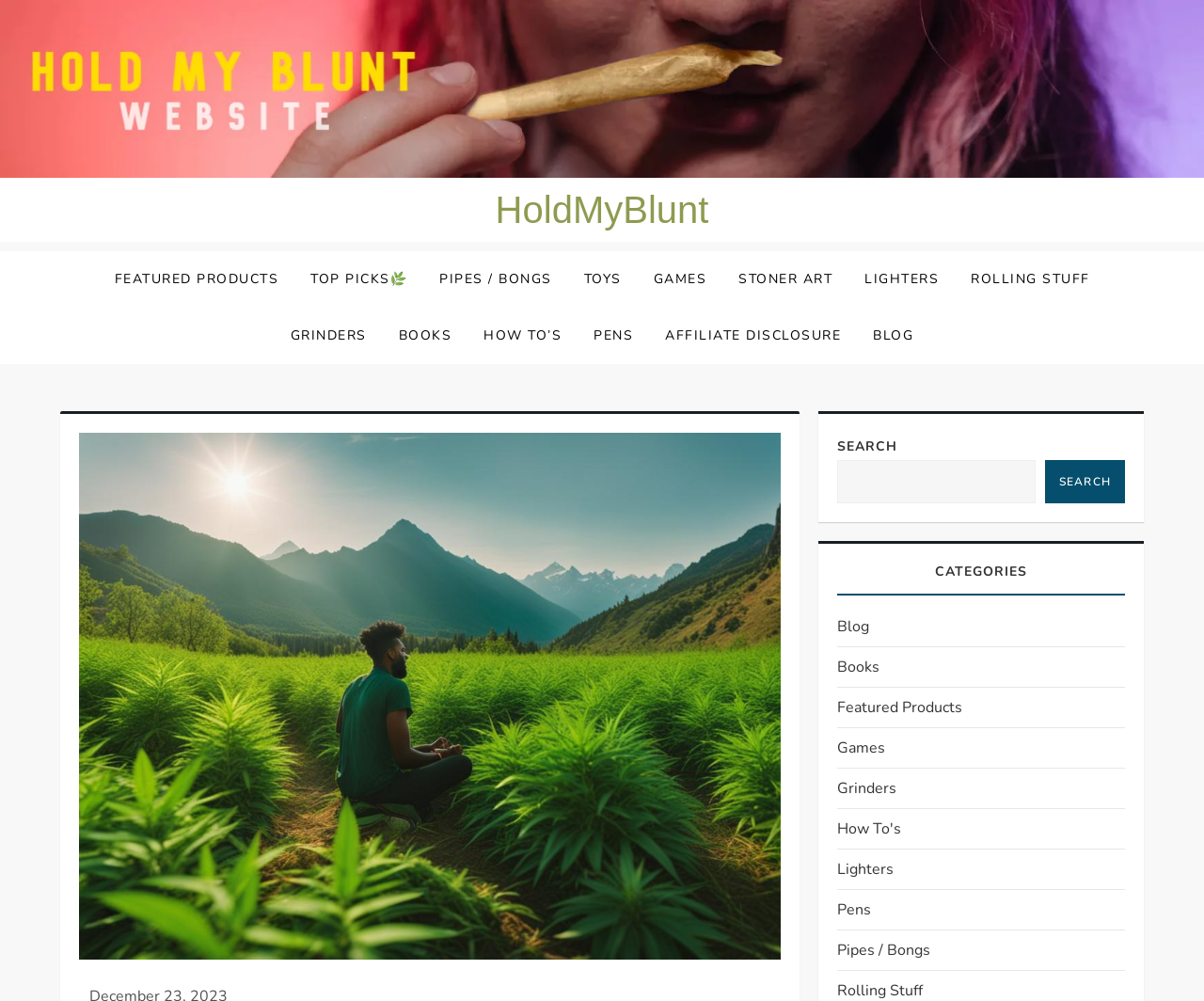Respond to the question below with a single word or phrase: What is the purpose of the search bar?

To search products